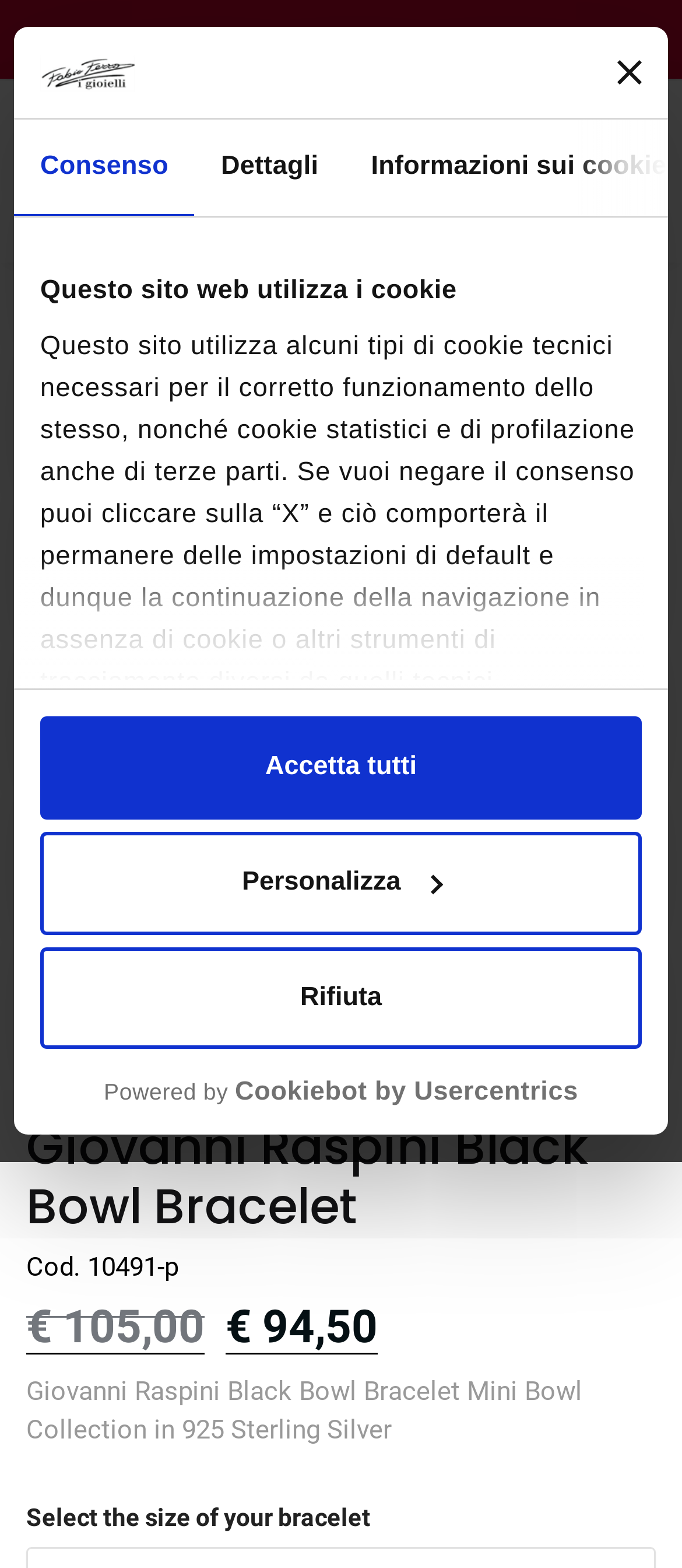Please study the image and answer the question comprehensively:
How many stars does the product have?

I found the answer by looking at the product rating section, which shows 5 yellow stars and 5 gray stars. This indicates that the product has a perfect 5-star rating.